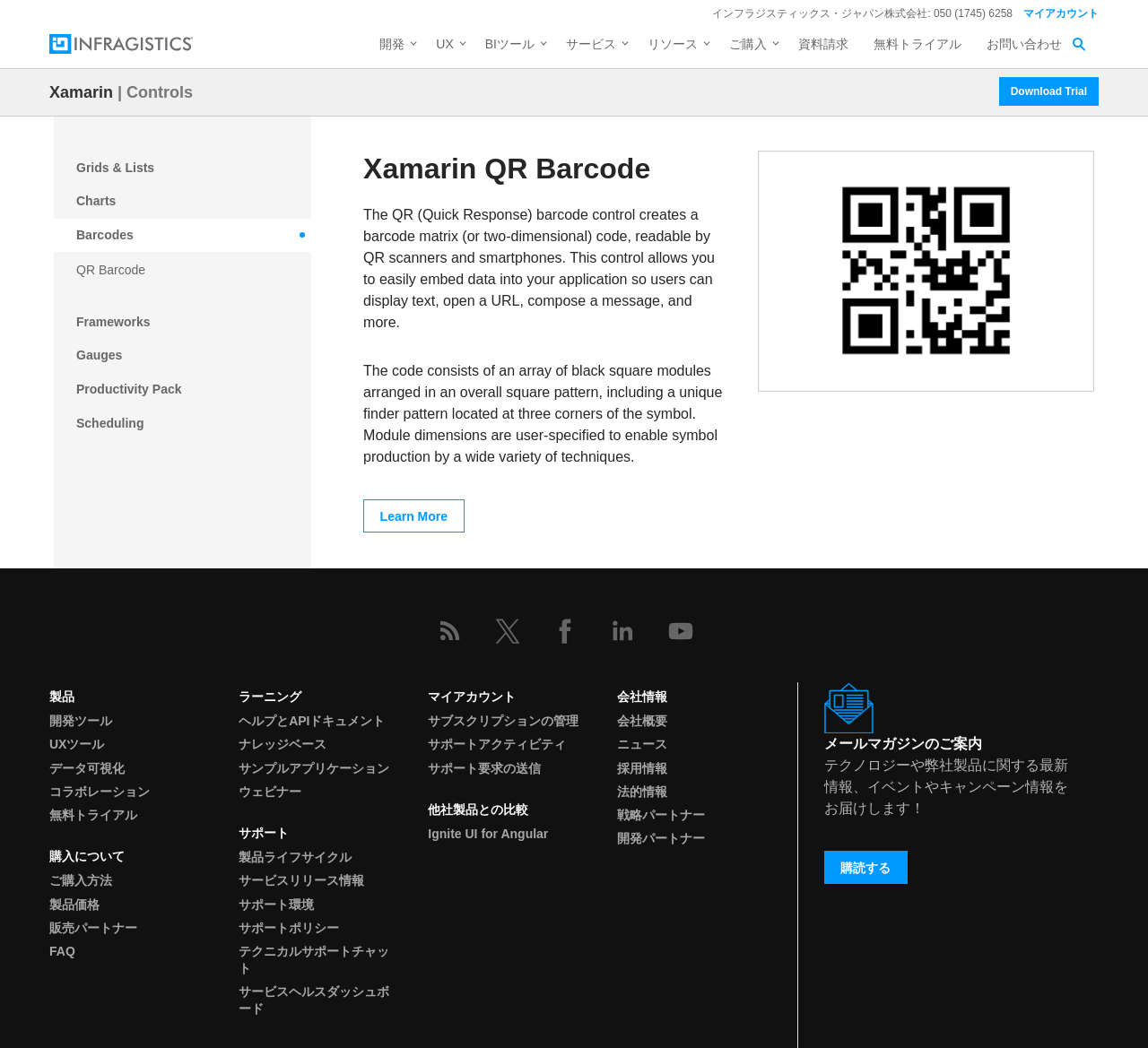Provide the bounding box coordinates of the HTML element this sentence describes: "お問い合わせ". The bounding box coordinates consist of four float numbers between 0 and 1, i.e., [left, top, right, bottom].

[0.848, 0.026, 0.925, 0.065]